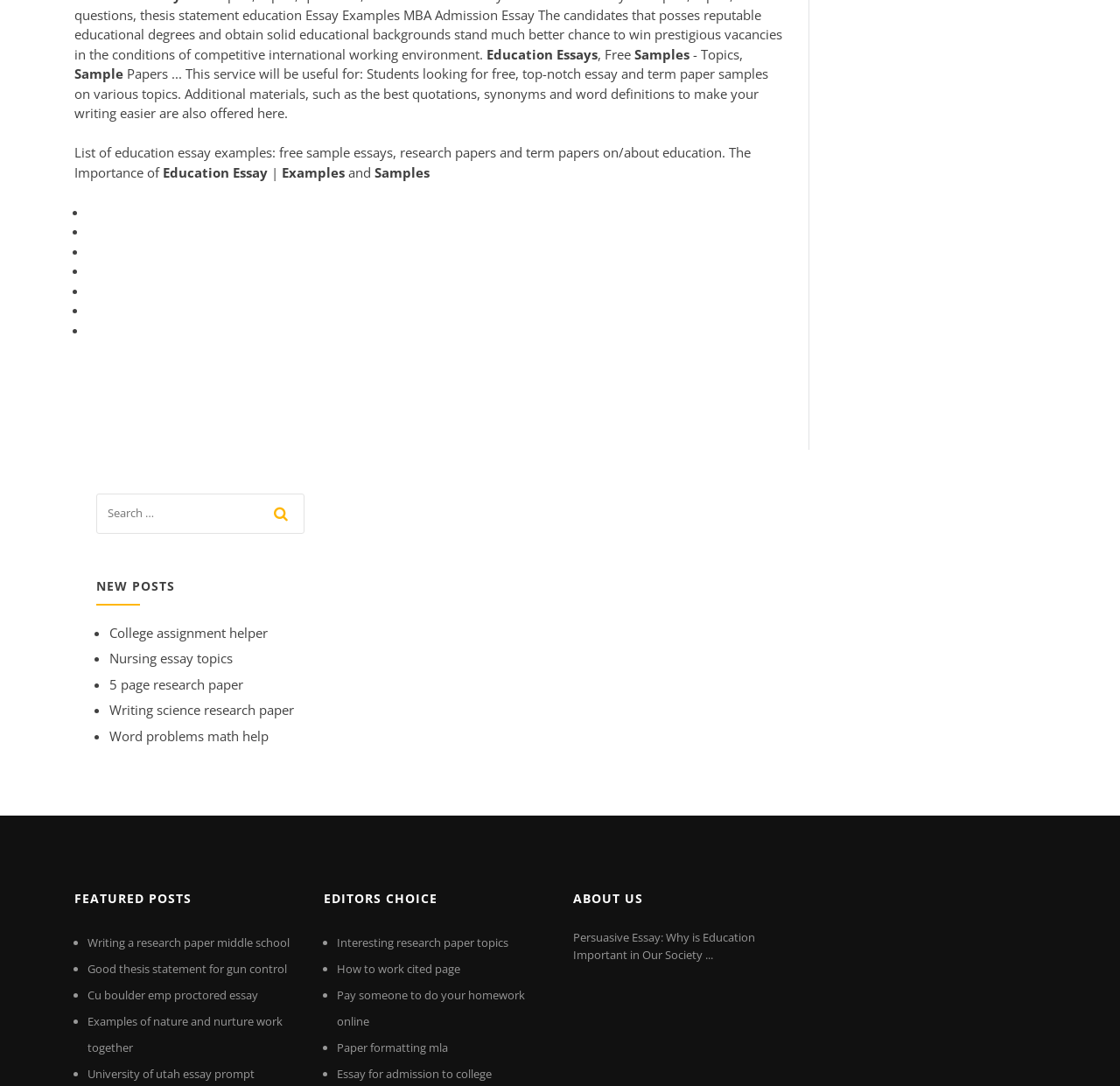Identify the bounding box coordinates for the region to click in order to carry out this instruction: "Click the Twitter link". Provide the coordinates using four float numbers between 0 and 1, formatted as [left, top, right, bottom].

None